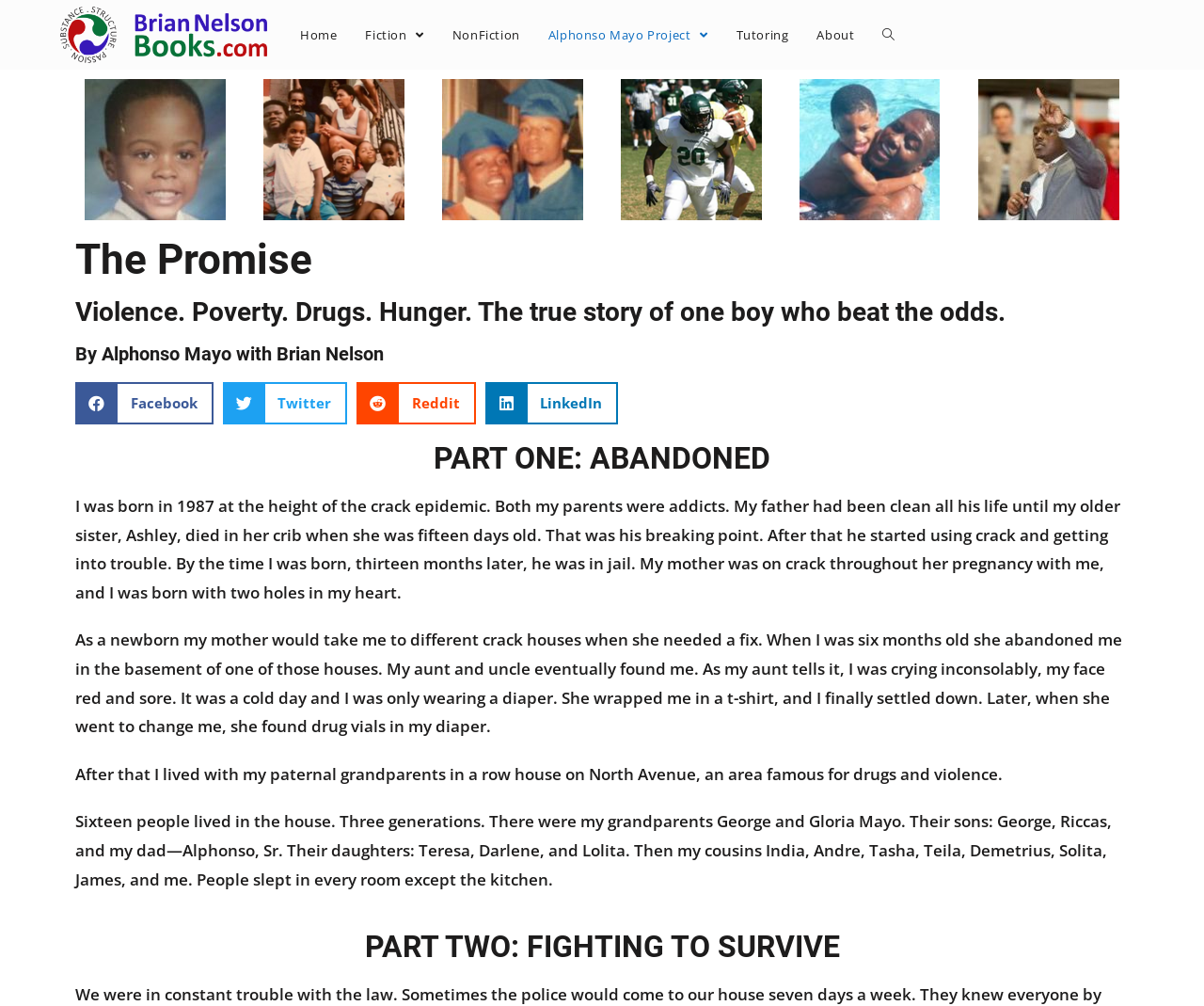Based on the element description: "Alphonso Mayo Project", identify the UI element and provide its bounding box coordinates. Use four float numbers between 0 and 1, [left, top, right, bottom].

[0.444, 0.0, 0.6, 0.069]